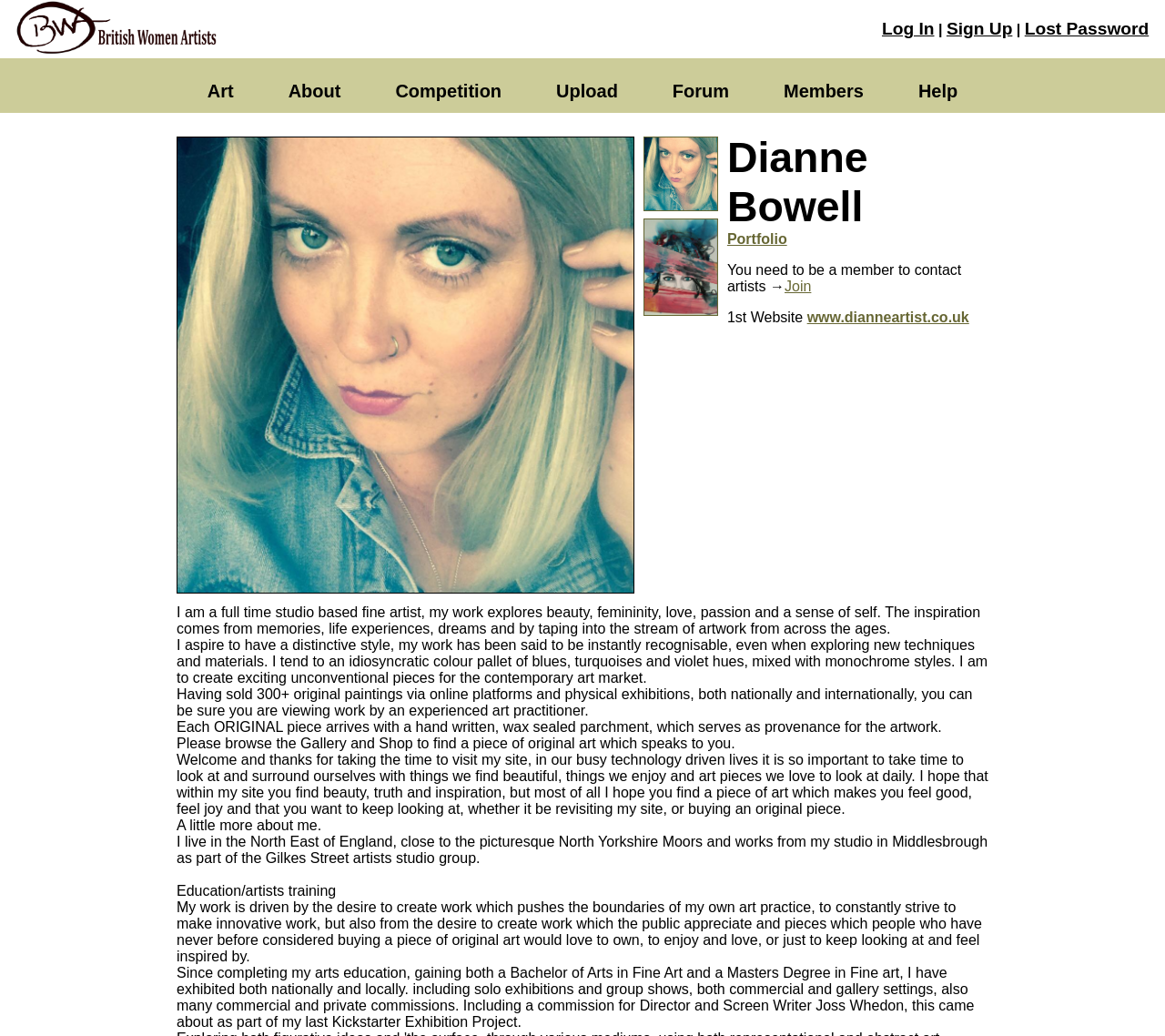Please provide a brief answer to the following inquiry using a single word or phrase:
What is the purpose of the hand-written parchment?

Provenance for the artwork